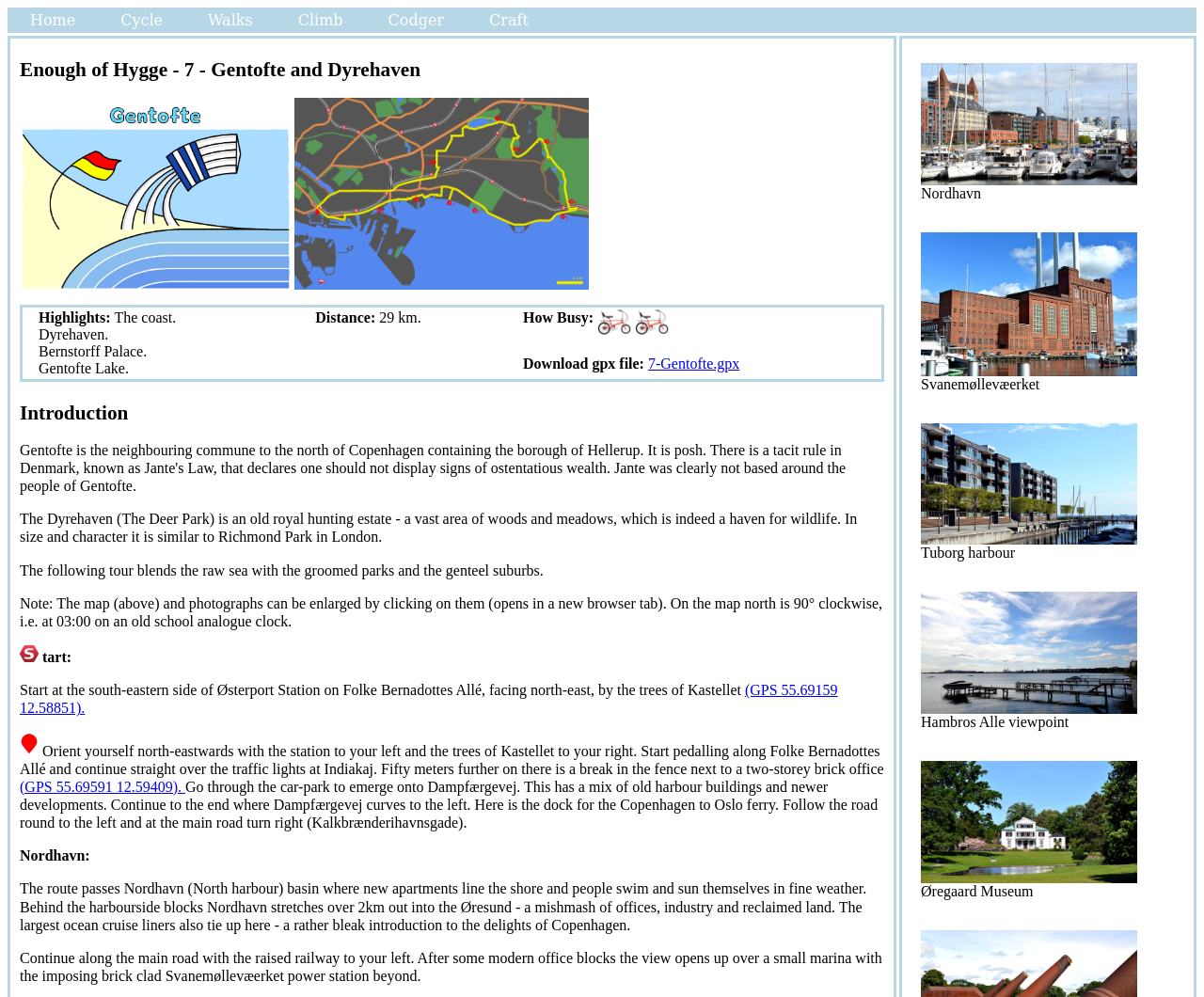Locate the bounding box coordinates of the clickable region necessary to complete the following instruction: "Click on the 'Cycle' link". Provide the coordinates in the format of four float numbers between 0 and 1, i.e., [left, top, right, bottom].

[0.081, 0.008, 0.154, 0.033]